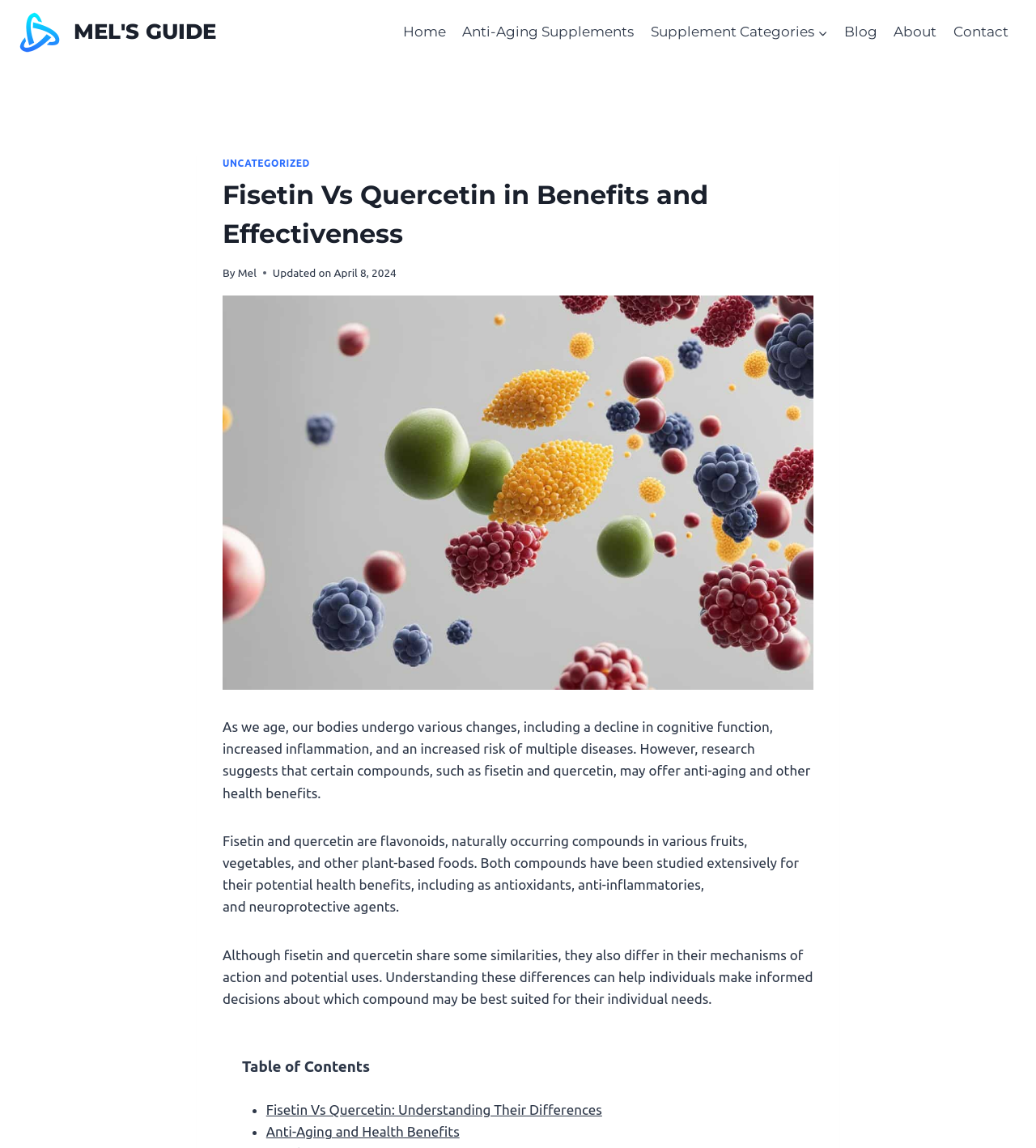Using the webpage screenshot, locate the HTML element that fits the following description and provide its bounding box: "Contact".

[0.912, 0.011, 0.981, 0.045]